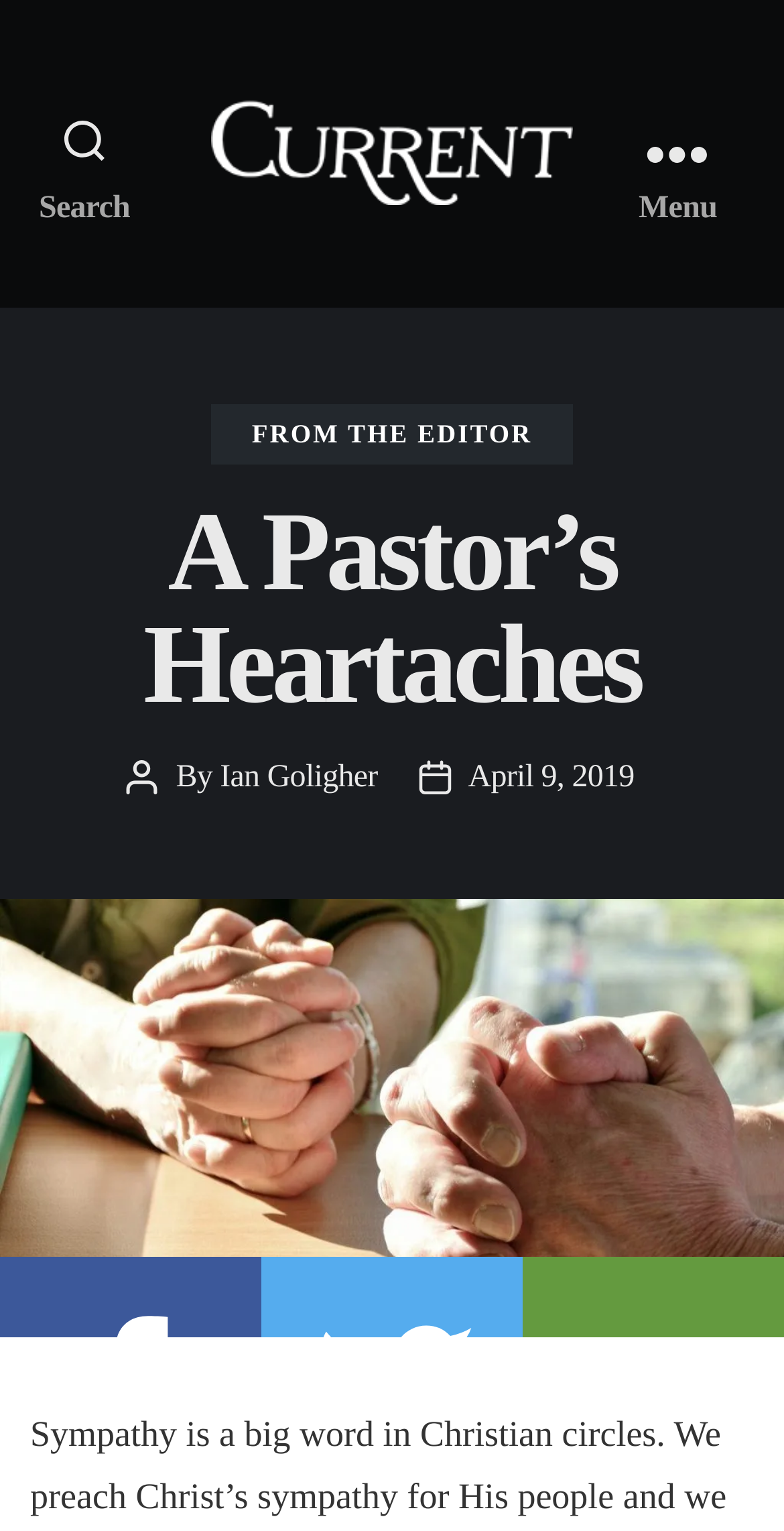Given the element description, predict the bounding box coordinates in the format (top-left x, top-left y, bottom-right x, bottom-right y). Make sure all values are between 0 and 1. Here is the element description: About Us

None